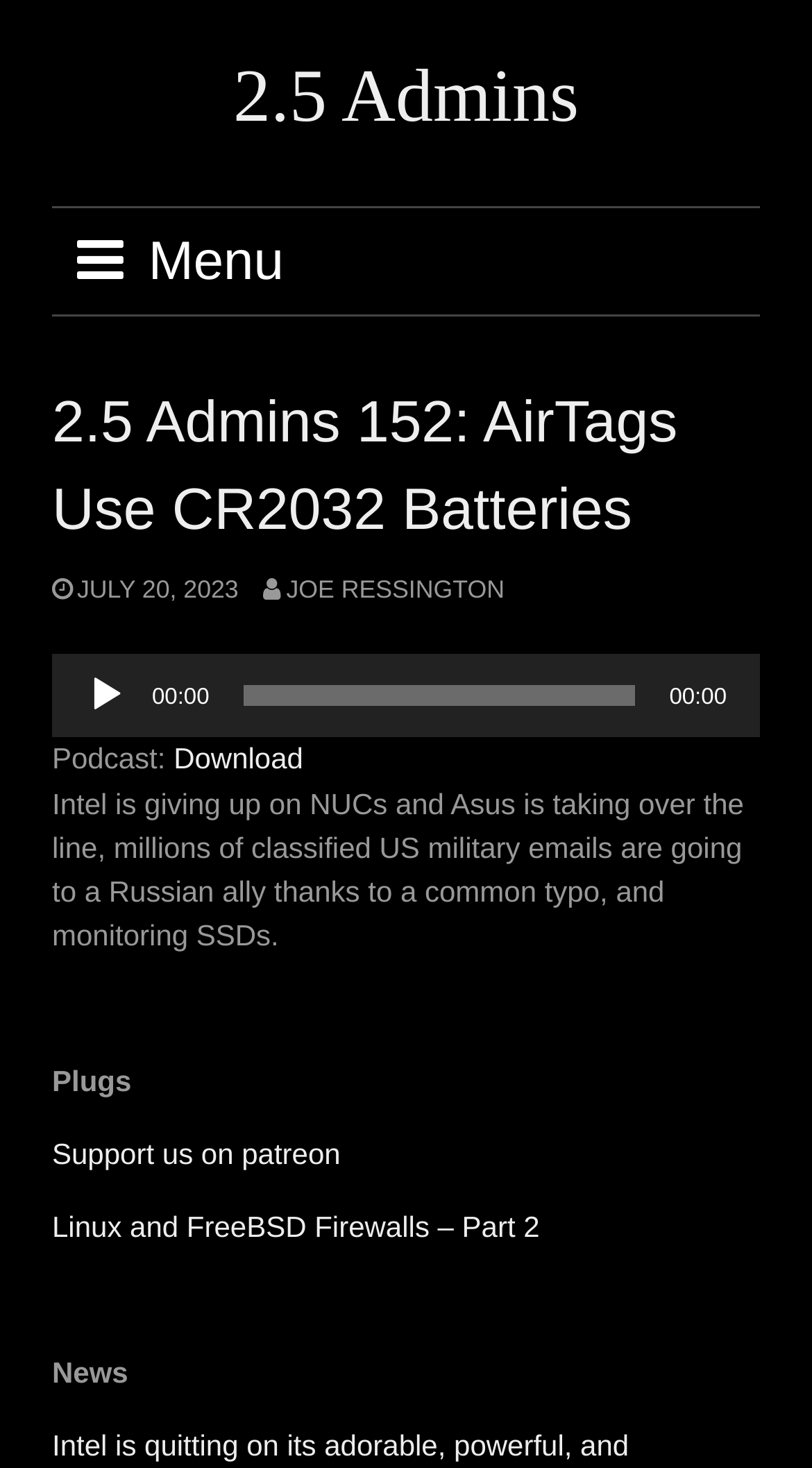What is the date of the article?
Using the visual information, respond with a single word or phrase.

JULY 20, 2023